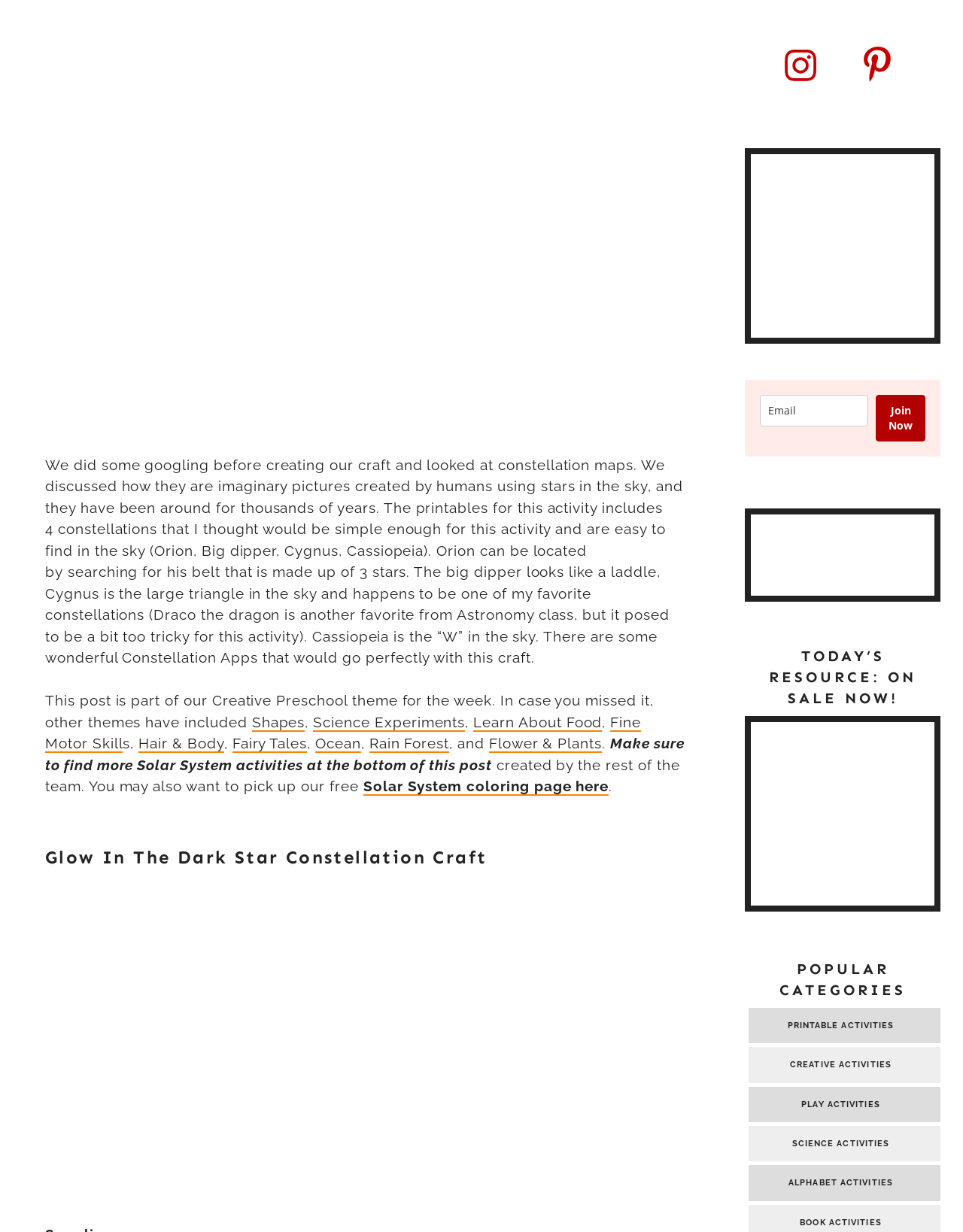Provide the bounding box coordinates of the HTML element described by the text: "Hair & Body". The coordinates should be in the format [left, top, right, bottom] with values between 0 and 1.

[0.144, 0.597, 0.233, 0.611]